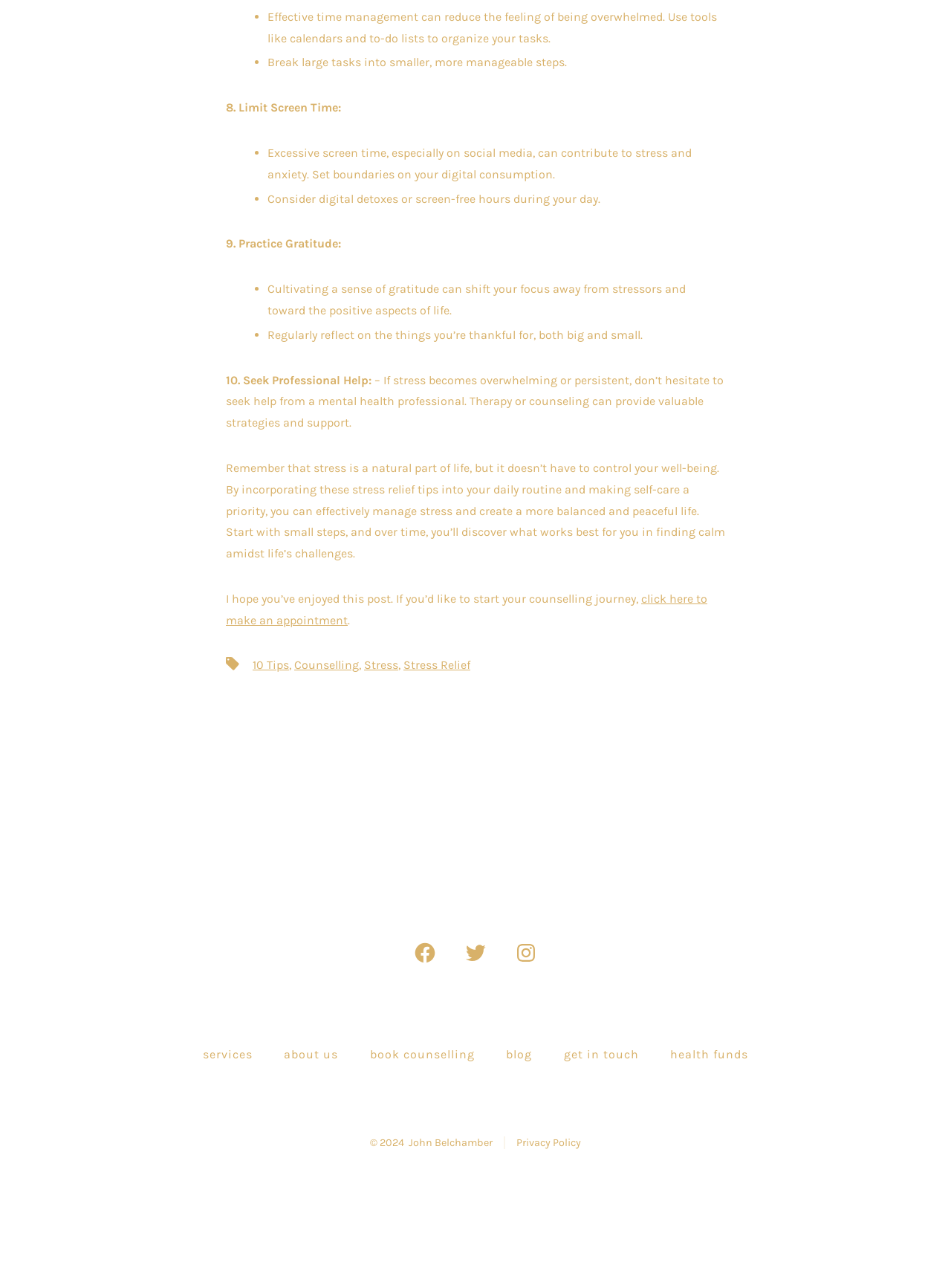Find the bounding box coordinates for the area that must be clicked to perform this action: "read about Counselling".

[0.309, 0.511, 0.377, 0.522]